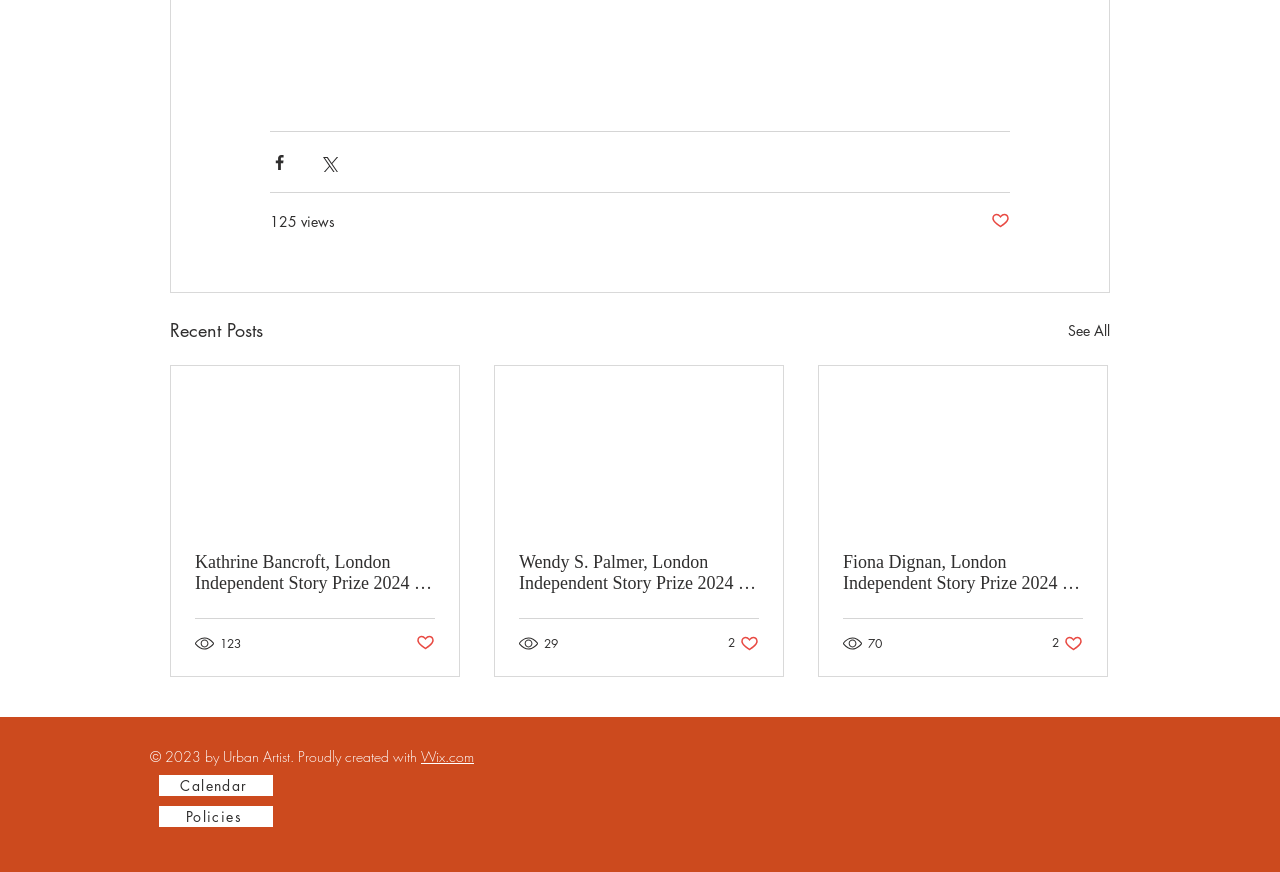Please provide the bounding box coordinate of the region that matches the element description: Proudly created with. Coordinates should be in the format (top-left x, top-left y, bottom-right x, bottom-right y) and all values should be between 0 and 1.

[0.233, 0.857, 0.329, 0.879]